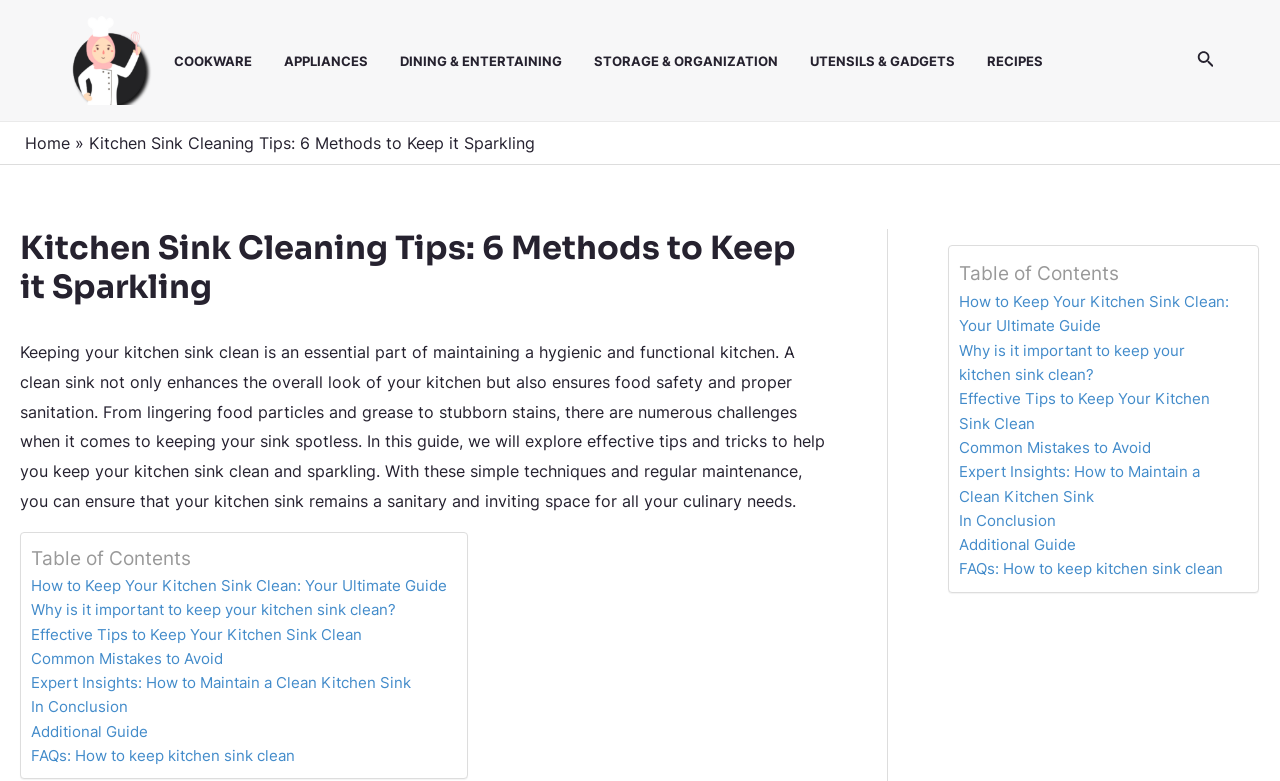Find the bounding box coordinates corresponding to the UI element with the description: "alt="icon"". The coordinates should be formatted as [left, top, right, bottom], with values as floats between 0 and 1.

[0.051, 0.063, 0.12, 0.088]